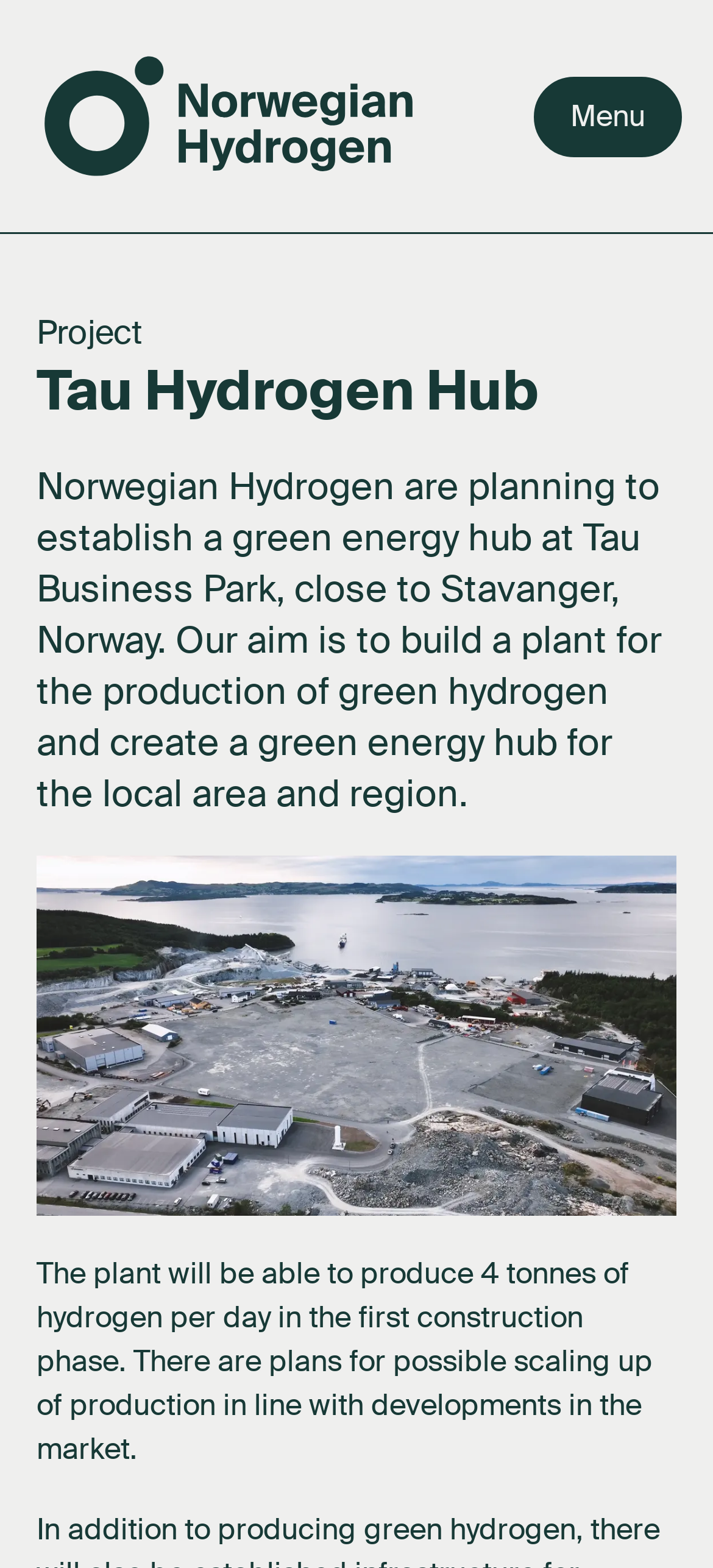Respond to the question below with a concise word or phrase:
What is the name of the company behind the project?

Norwegian Hydrogen